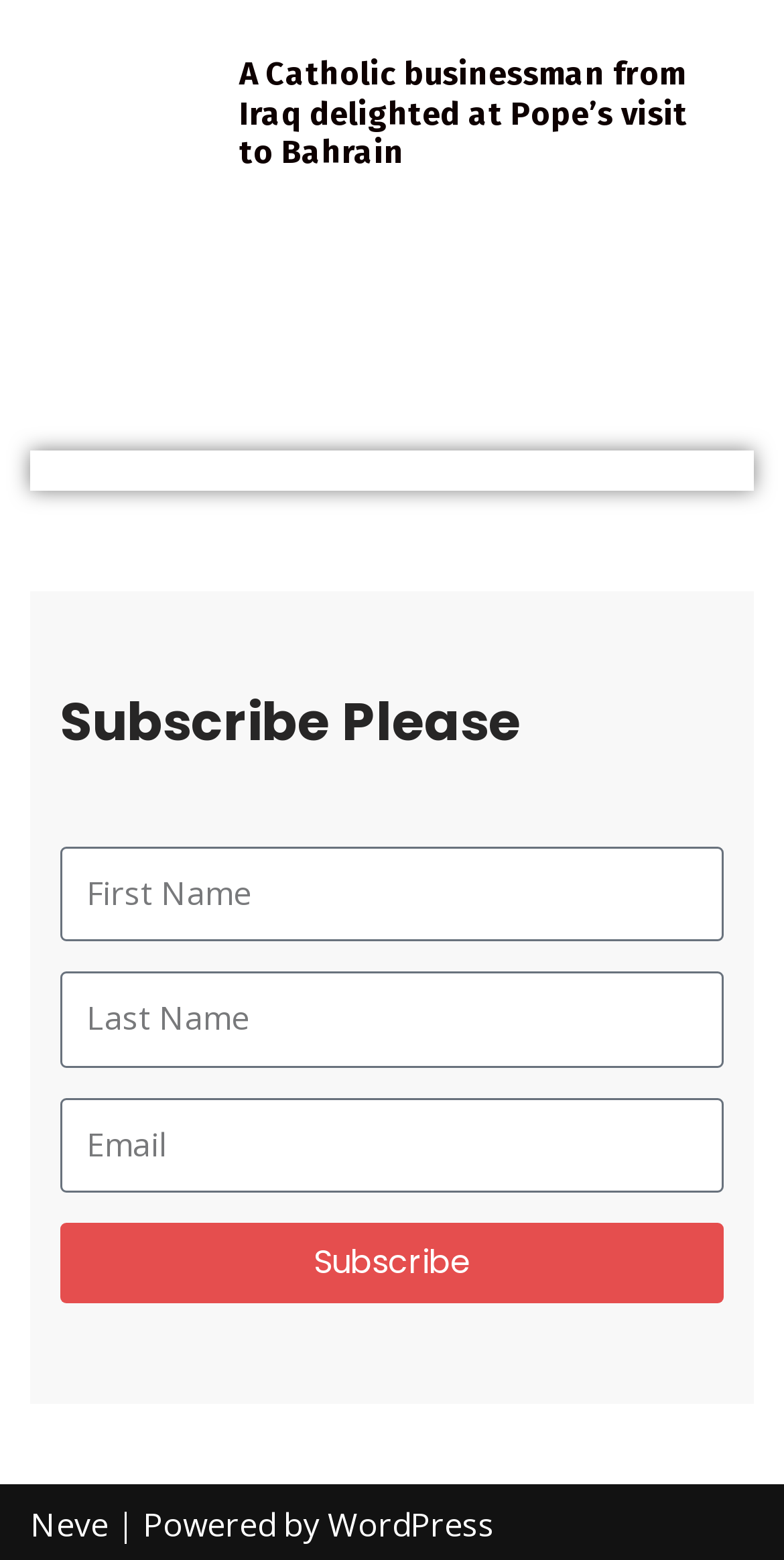Using the element description Neve, predict the bounding box coordinates for the UI element. Provide the coordinates in (top-left x, top-left y, bottom-right x, bottom-right y) format with values ranging from 0 to 1.

[0.038, 0.964, 0.138, 0.992]